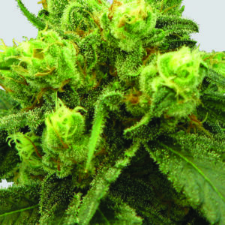Depict the image with a detailed narrative.

The image displays a close-up view of the flowering buds of the "Big Bud Feminised Seeds" by Nirvana. These buds exhibit a vibrant green color, covered in a dense layer of trichomes that glisten under the light, highlighting their resinous quality. The plant's leaves are lush and healthy, showcasing a robust growth pattern indicative of a well-nurtured cannabis variety. This strain is renowned for its impressive yield and is a favorite among cultivators for its ability to produce large, potent flowers within a relatively short flowering period. The image encapsulates the essence of premium cannabis cultivation, showcasing the beauty and intricacy of the Big Bud variety.